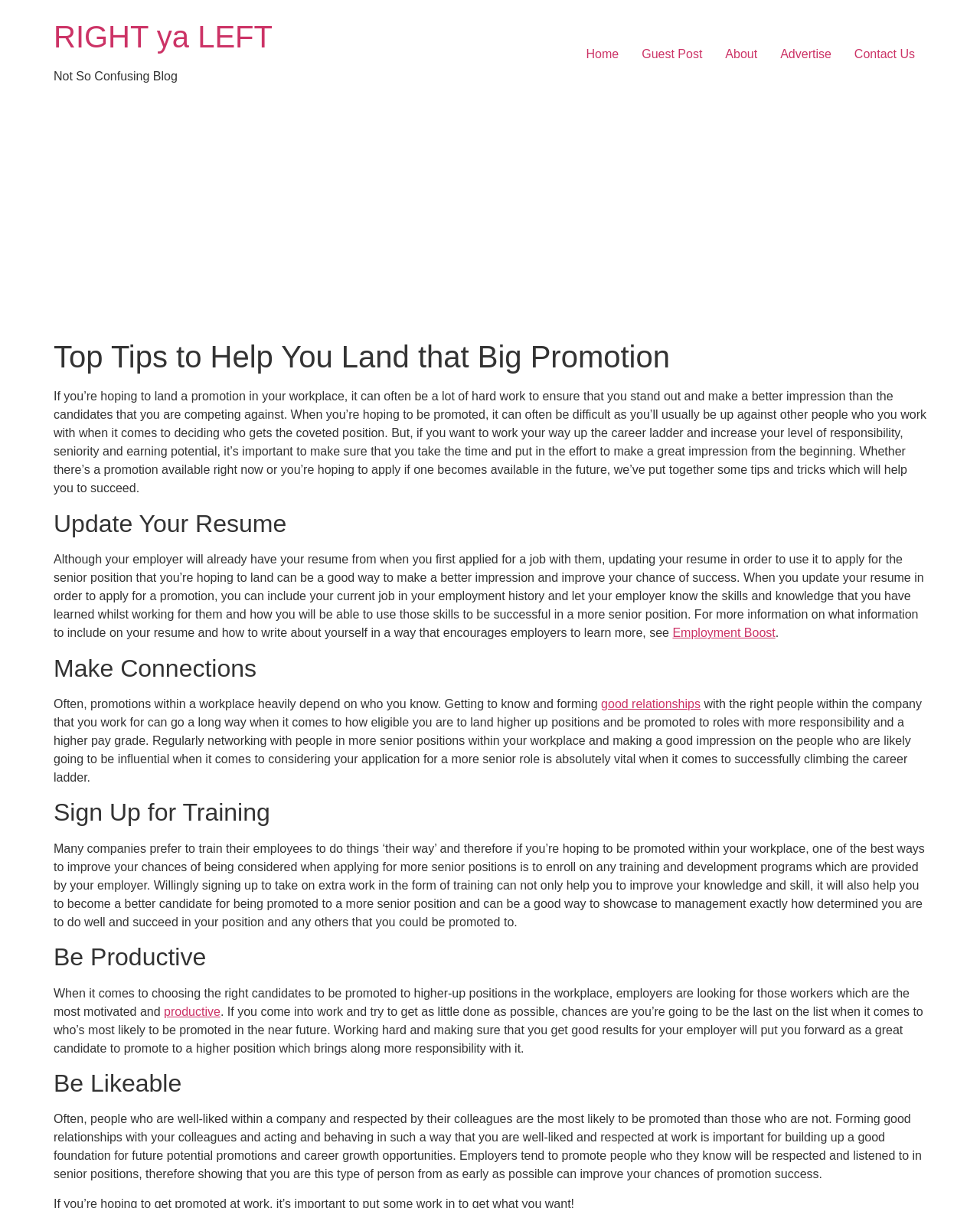Examine the image carefully and respond to the question with a detailed answer: 
Why is it important to form good relationships with colleagues?

Forming good relationships with colleagues is important because employers tend to promote people who they know will be respected and listened to in senior positions, as stated in the static text element under the heading 'Be Likeable'.